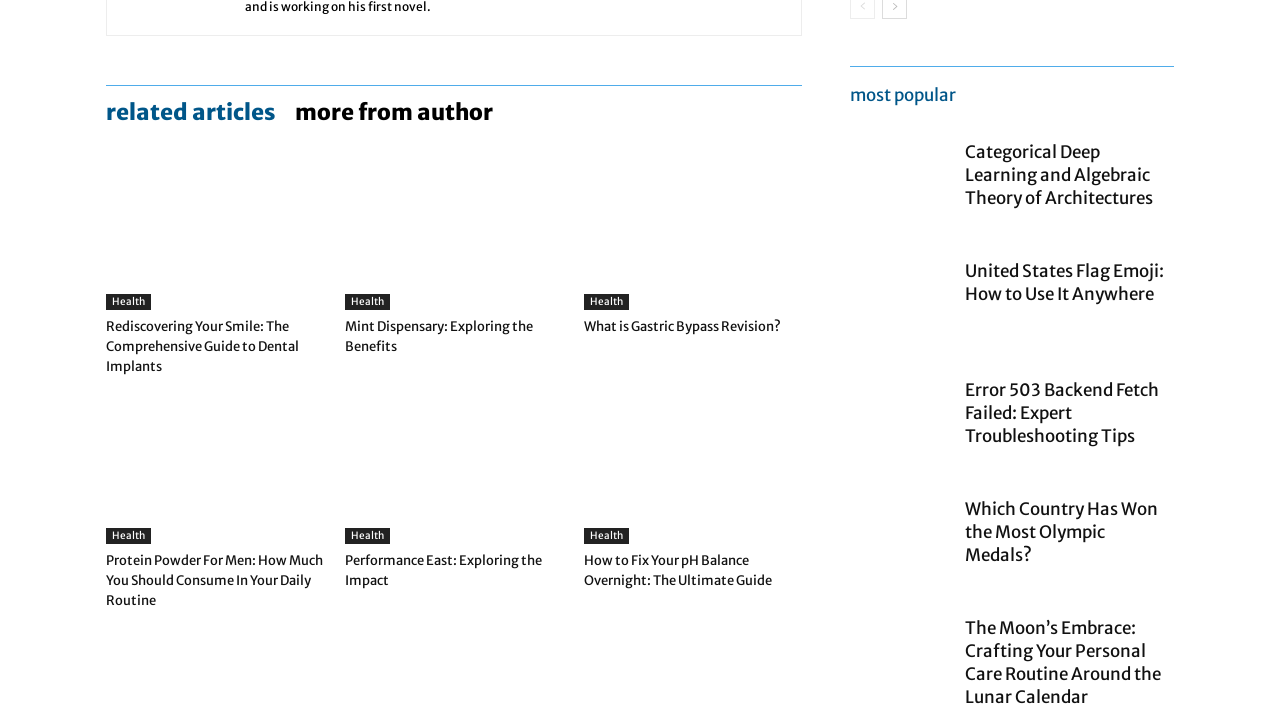Kindly determine the bounding box coordinates for the area that needs to be clicked to execute this instruction: "Explore 'Mint Dispensary'".

[0.27, 0.222, 0.44, 0.429]